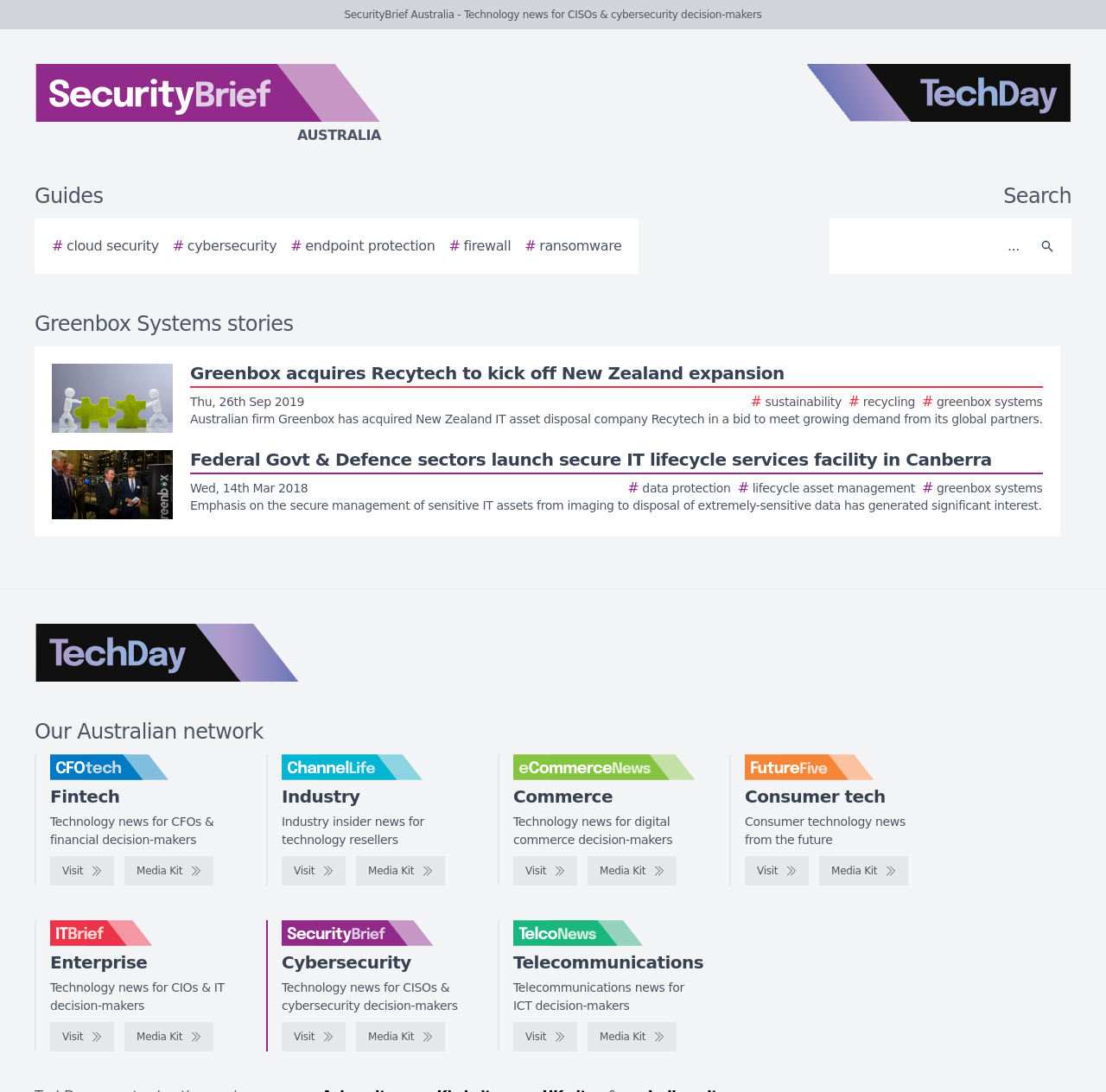Identify the bounding box coordinates necessary to click and complete the given instruction: "Read the story about Greenbox acquires Recytech".

[0.047, 0.333, 0.943, 0.396]